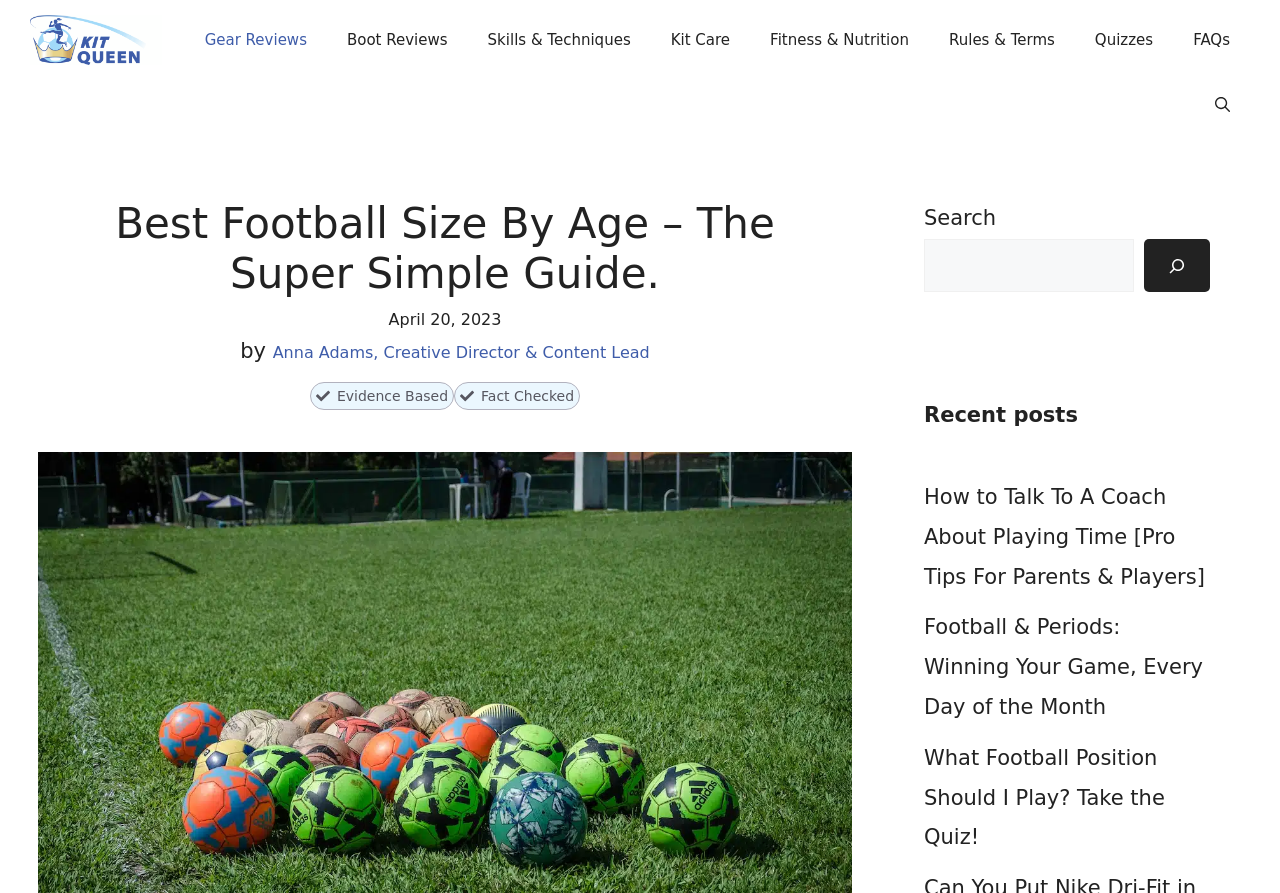How many navigation links are in the primary navigation menu?
Provide a thorough and detailed answer to the question.

I found the number of navigation links by counting the links in the primary navigation menu, which are 'Gear Reviews', 'Boot Reviews', 'Skills & Techniques', 'Kit Care', 'Fitness & Nutrition', 'Rules & Terms', and 'Quizzes'.